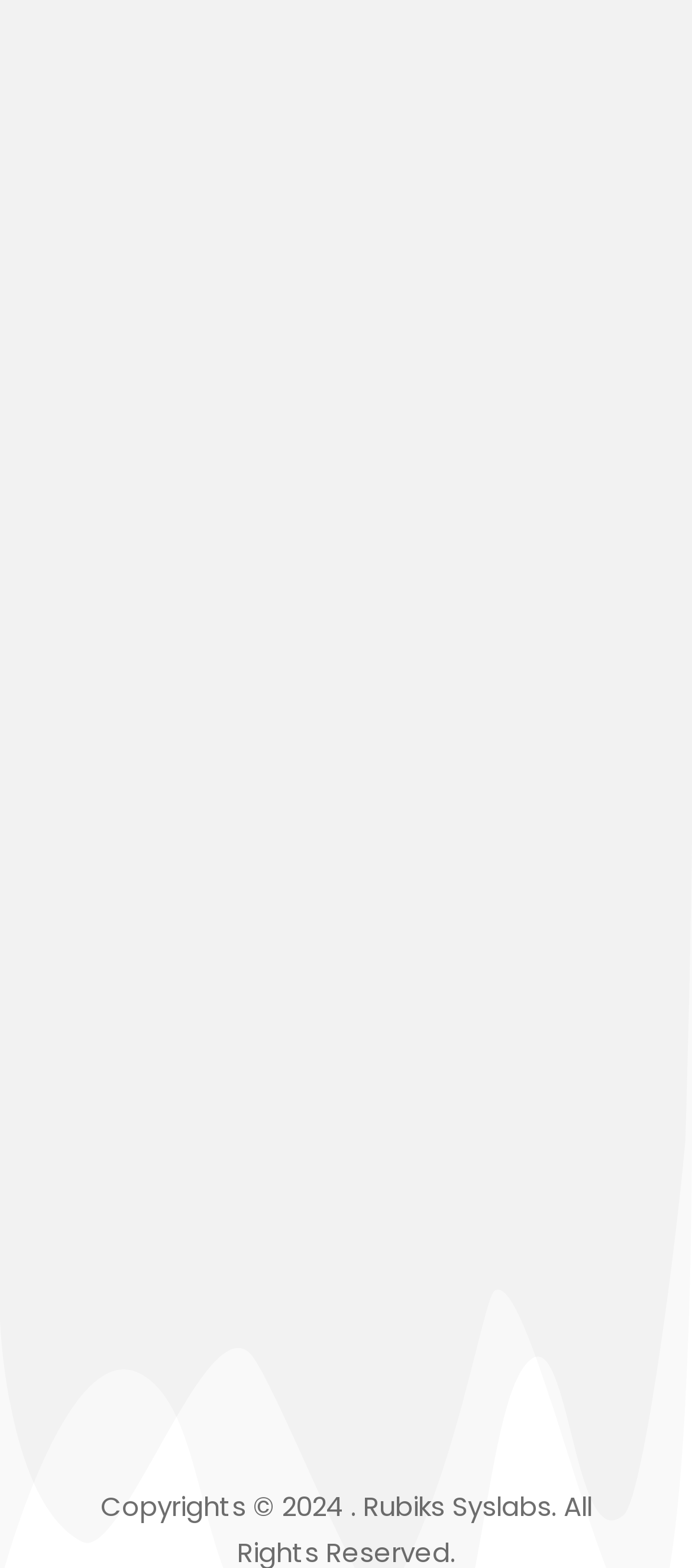Pinpoint the bounding box coordinates of the element to be clicked to execute the instruction: "Click on Home".

[0.115, 0.163, 0.231, 0.195]